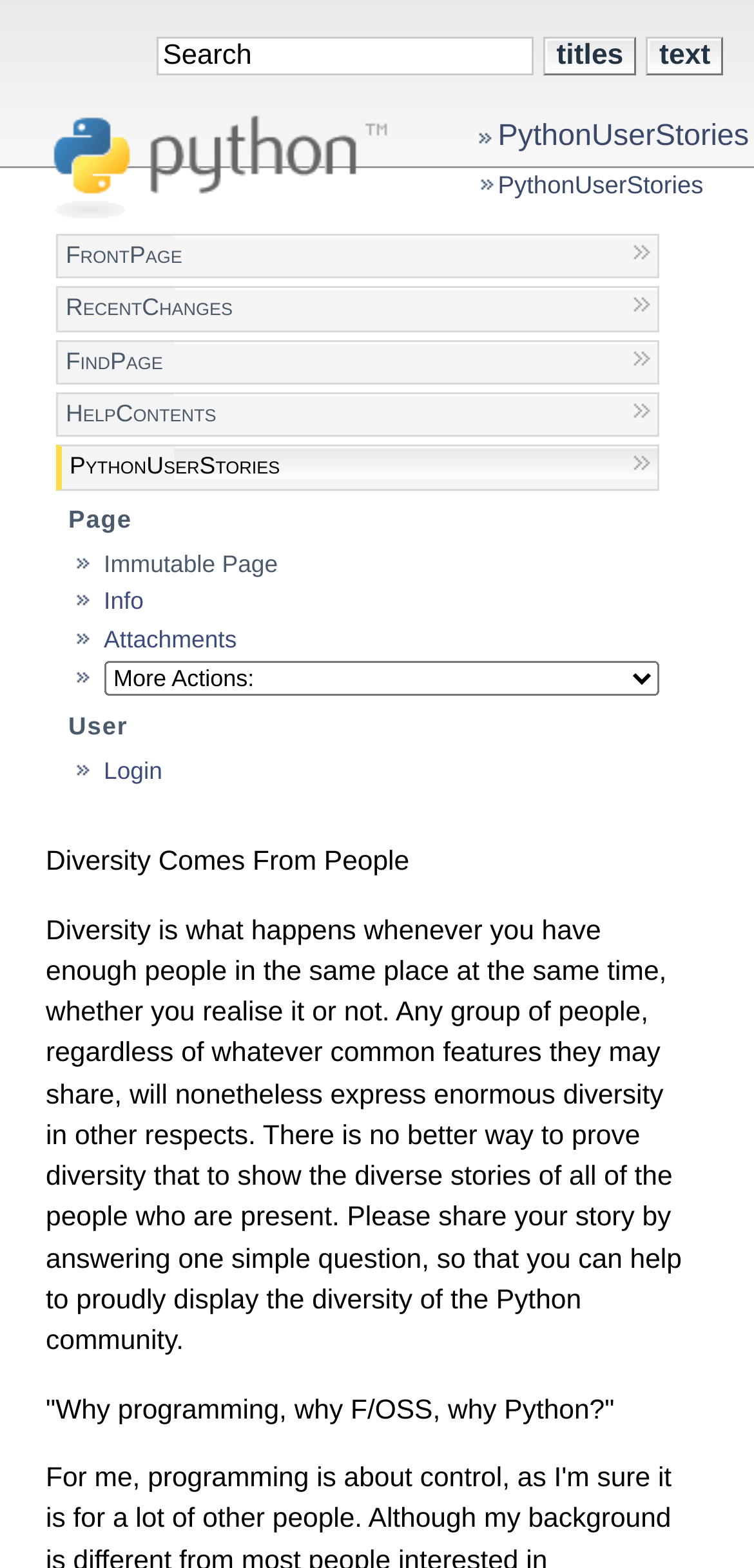How many links are there in the top section?
Based on the screenshot, provide a one-word or short-phrase response.

5